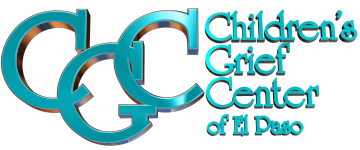By analyzing the image, answer the following question with a detailed response: What is written beneath the initials?

Beneath the initials 'CGC', the full name of the organization, 'Children's Grief Center of El Paso', is displayed in an elegant typeface.